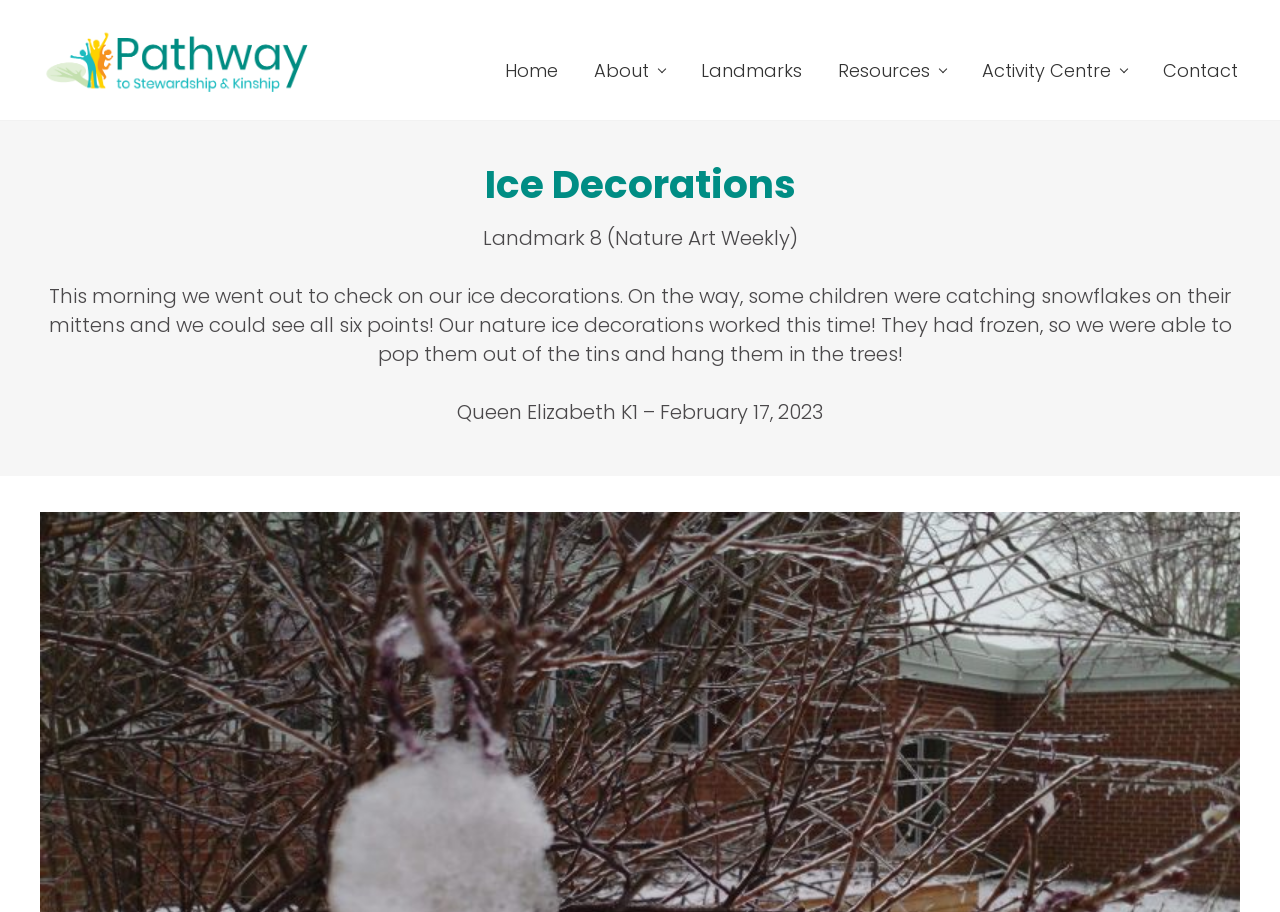What is the name of the school mentioned?
Based on the visual content, answer with a single word or a brief phrase.

Queen Elizabeth K1